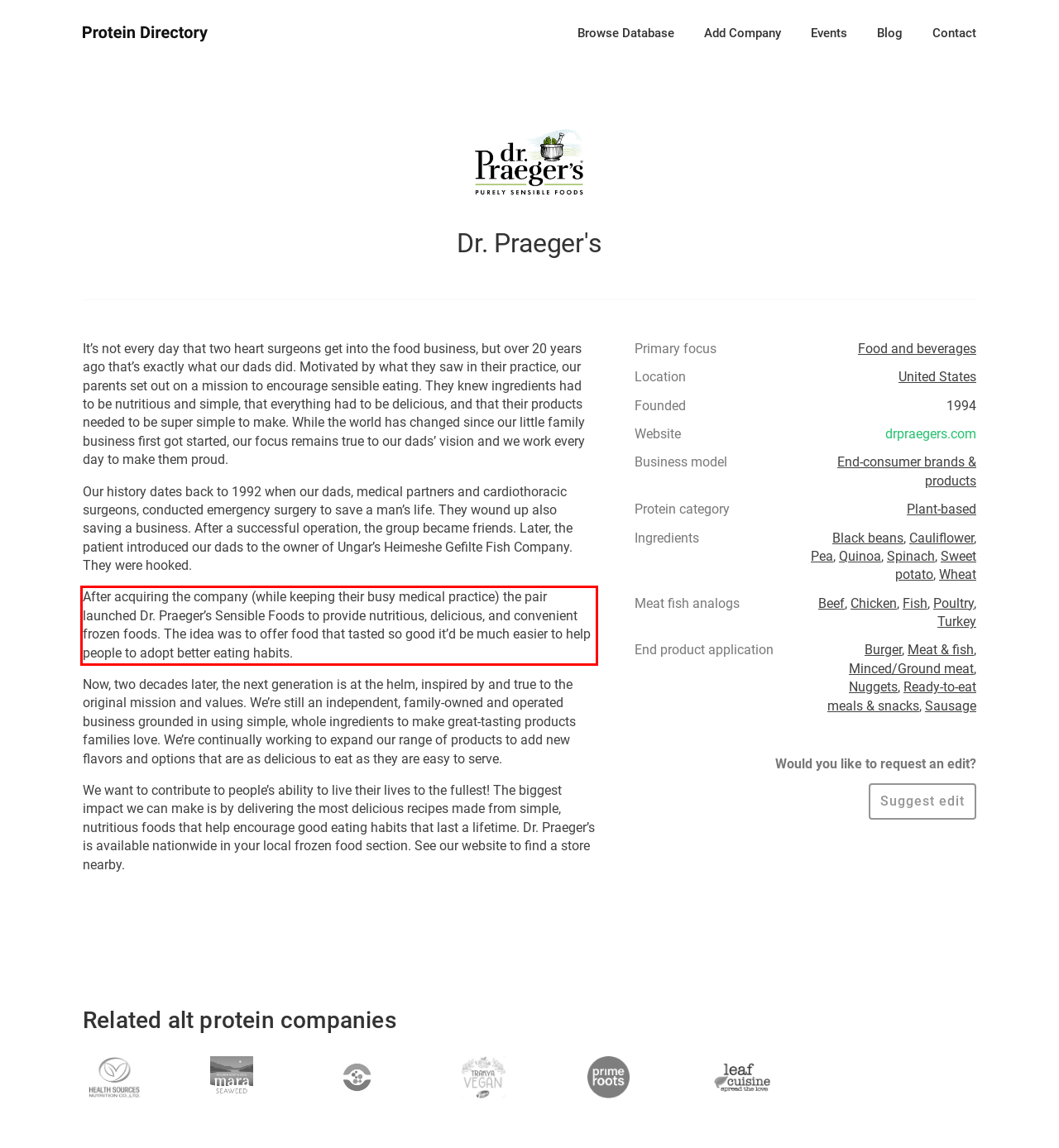You have a screenshot with a red rectangle around a UI element. Recognize and extract the text within this red bounding box using OCR.

After acquiring the company (while keeping their busy medical practice) the pair launched Dr. Praeger’s Sensible Foods to provide nutritious, delicious, and convenient frozen foods. The idea was to offer food that tasted so good it’d be much easier to help people to adopt better eating habits.